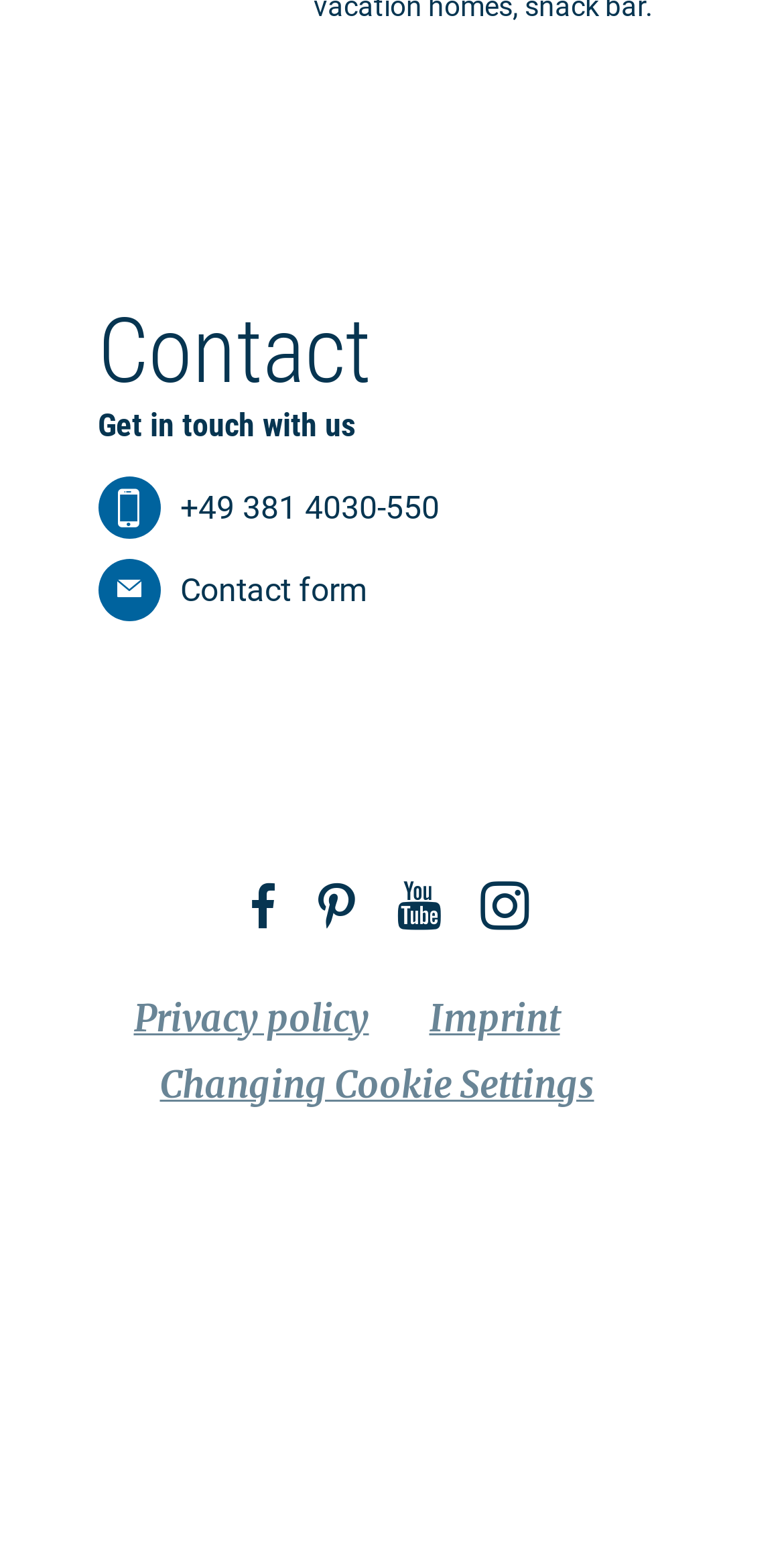Find the bounding box coordinates of the area to click in order to follow the instruction: "Click on Contact form".

[0.125, 0.361, 0.875, 0.401]